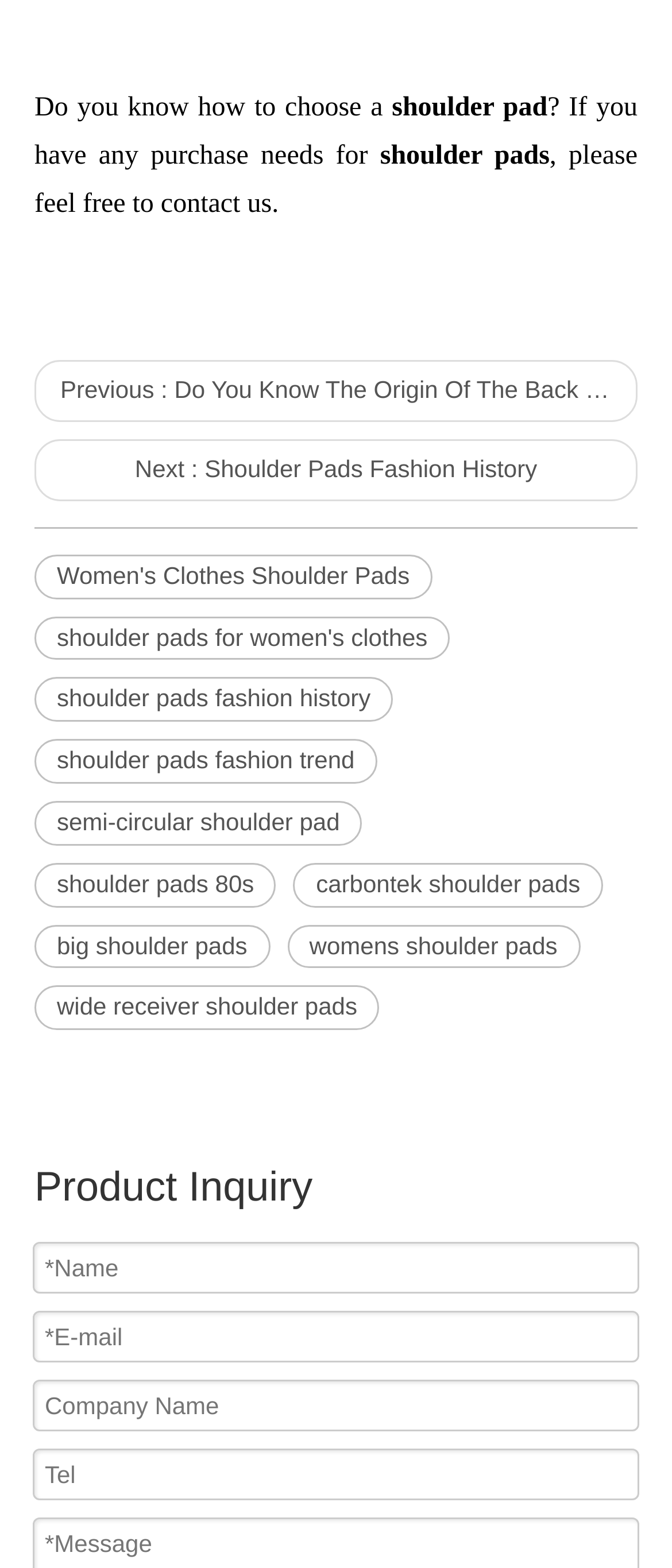Could you provide the bounding box coordinates for the portion of the screen to click to complete this instruction: "click on 'Previous : Do You Know The Origin Of The Back Button Bra?' link"?

[0.051, 0.23, 0.949, 0.269]